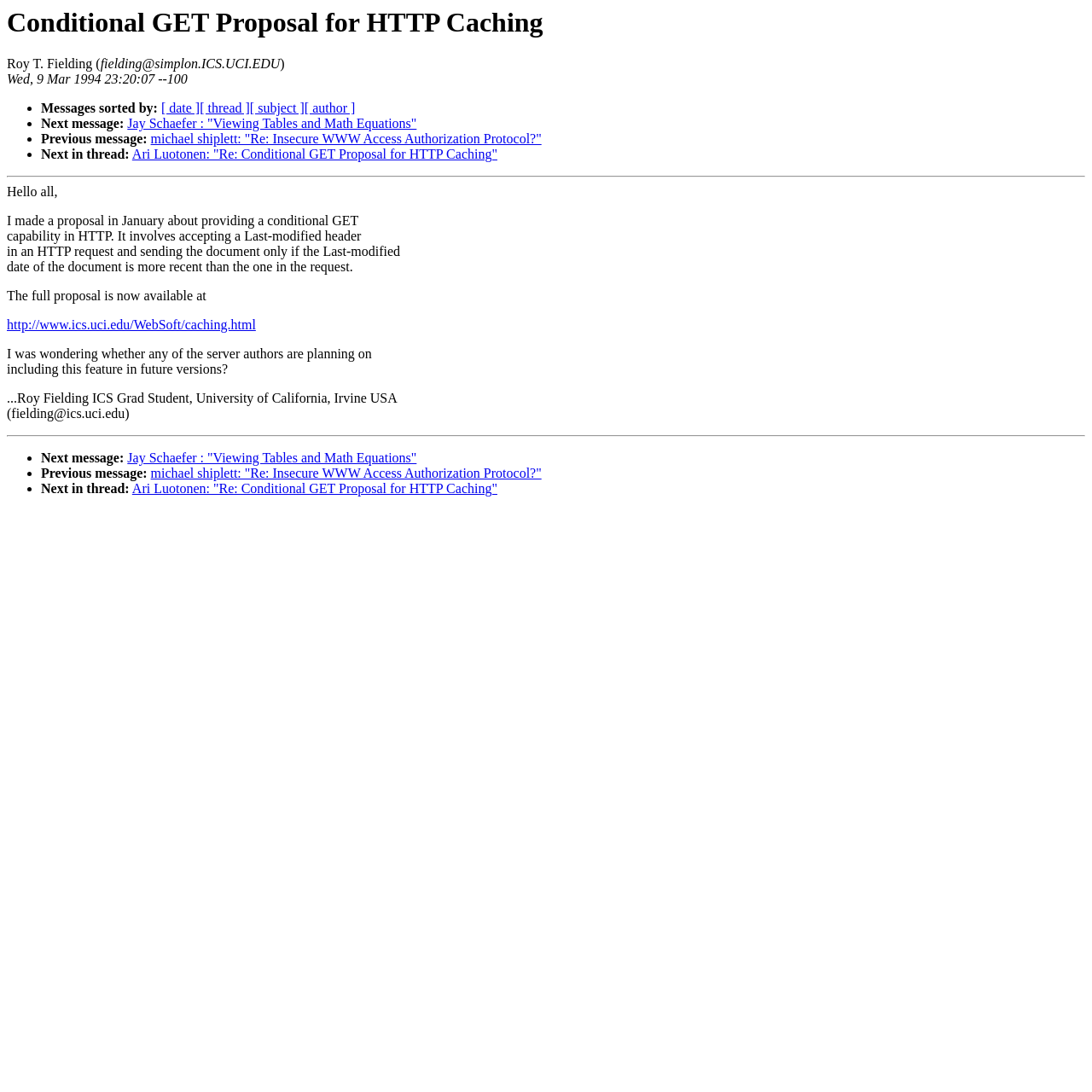What is the date of the message?
Please interpret the details in the image and answer the question thoroughly.

The date of the message is mentioned at the top of the page as 'Wed, 9 Mar 1994 23:20:07 --100'.